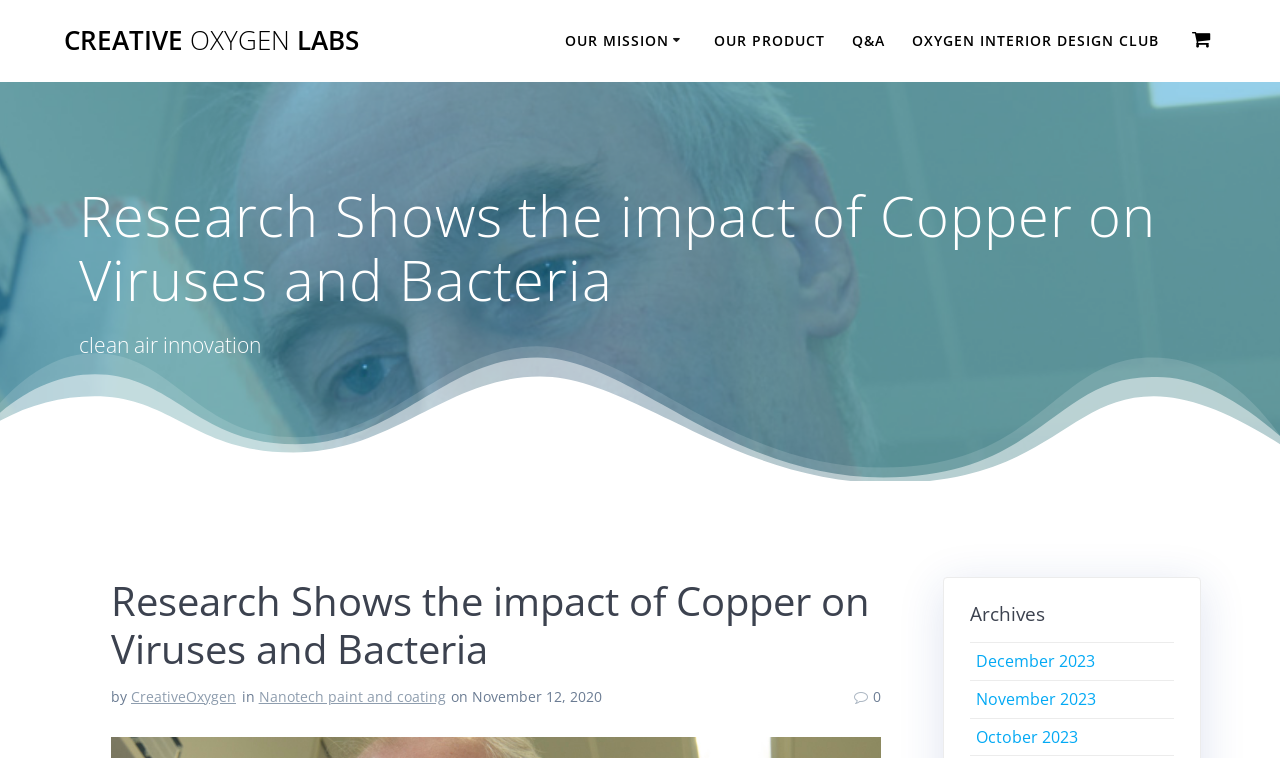Respond with a single word or phrase to the following question: How many links are there in the top navigation bar?

7